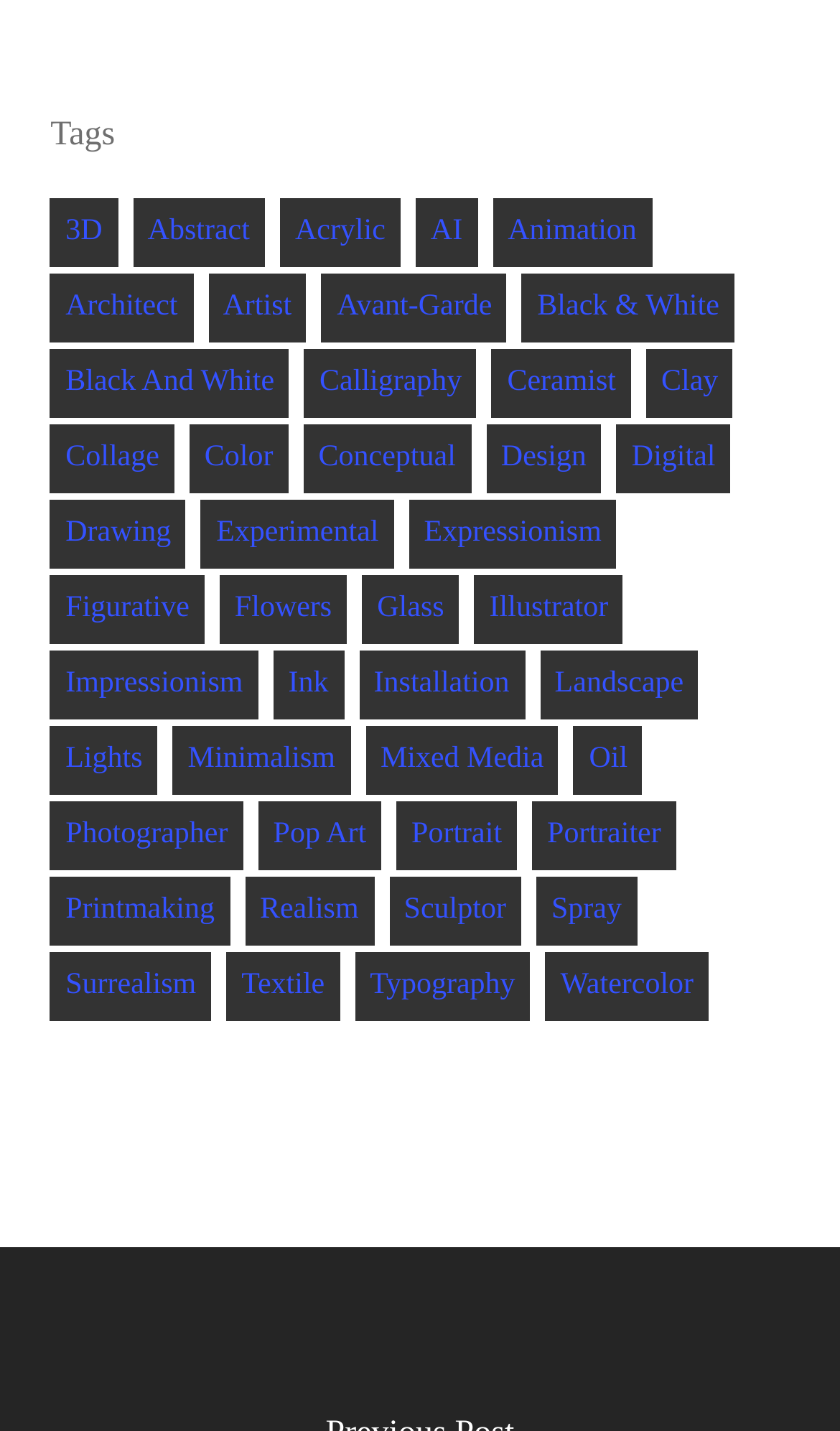Please answer the following question using a single word or phrase: 
What is the category with the most items?

Abstract